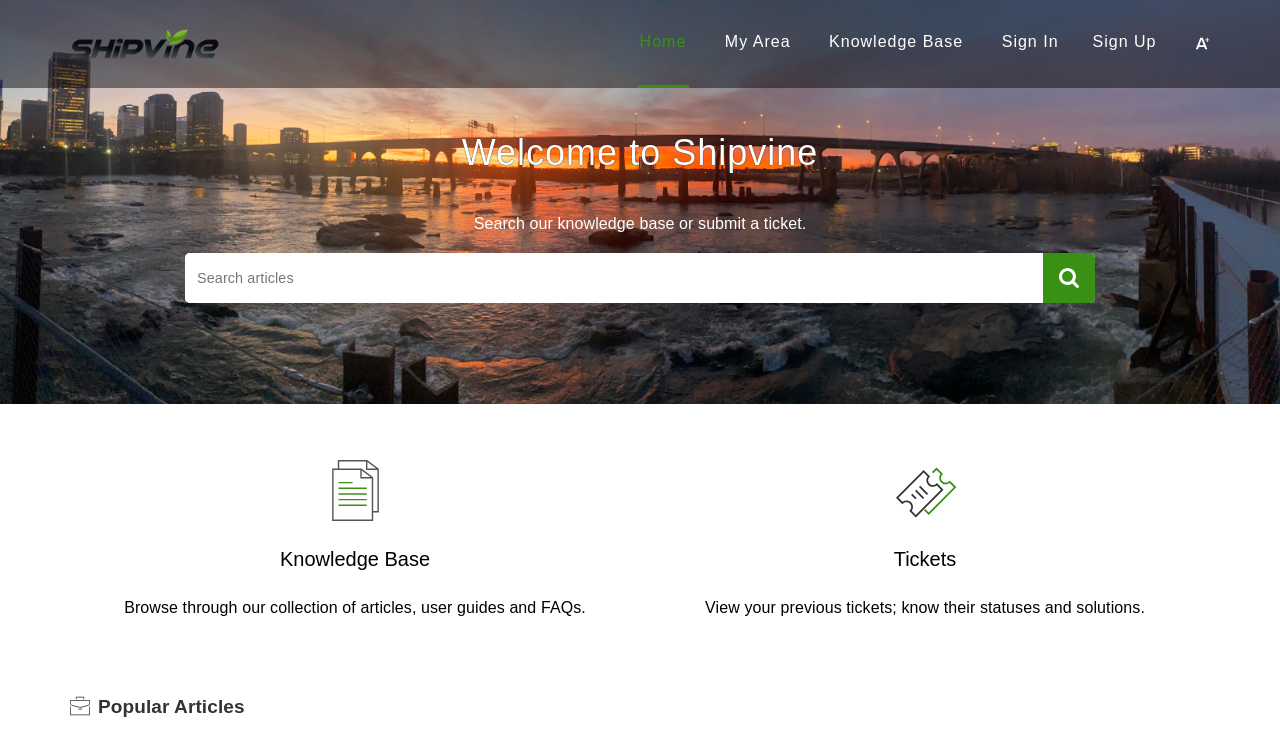Identify the primary heading of the webpage and provide its text.

Welcome to Shipvine